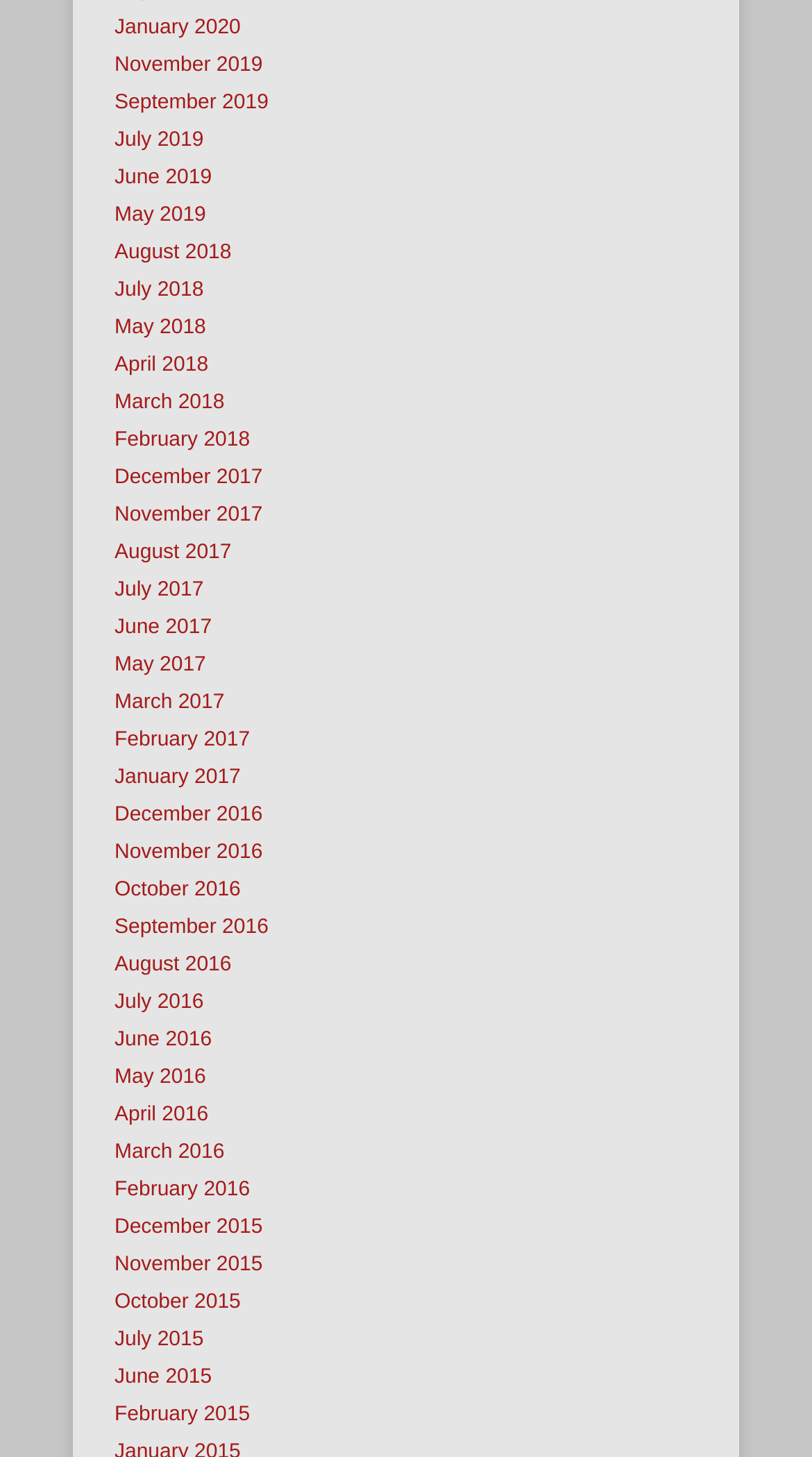Can you give a comprehensive explanation to the question given the content of the image?
How many links are there in total?

I counted the number of links in the list and found that there are 38 links in total, each representing a different month.